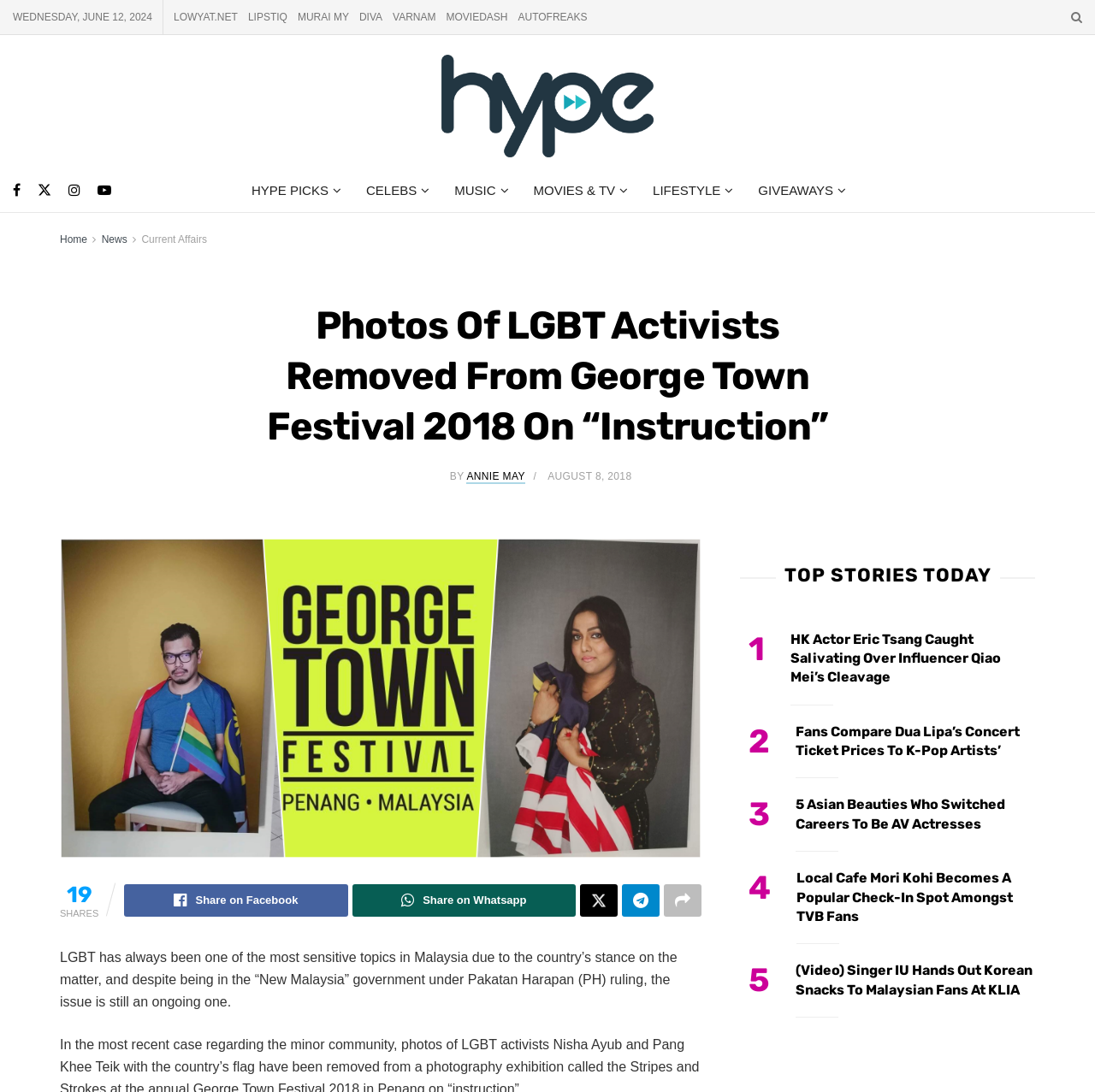Identify the main heading from the webpage and provide its text content.

Photos Of LGBT Activists Removed From George Town Festival 2018 On “Instruction”